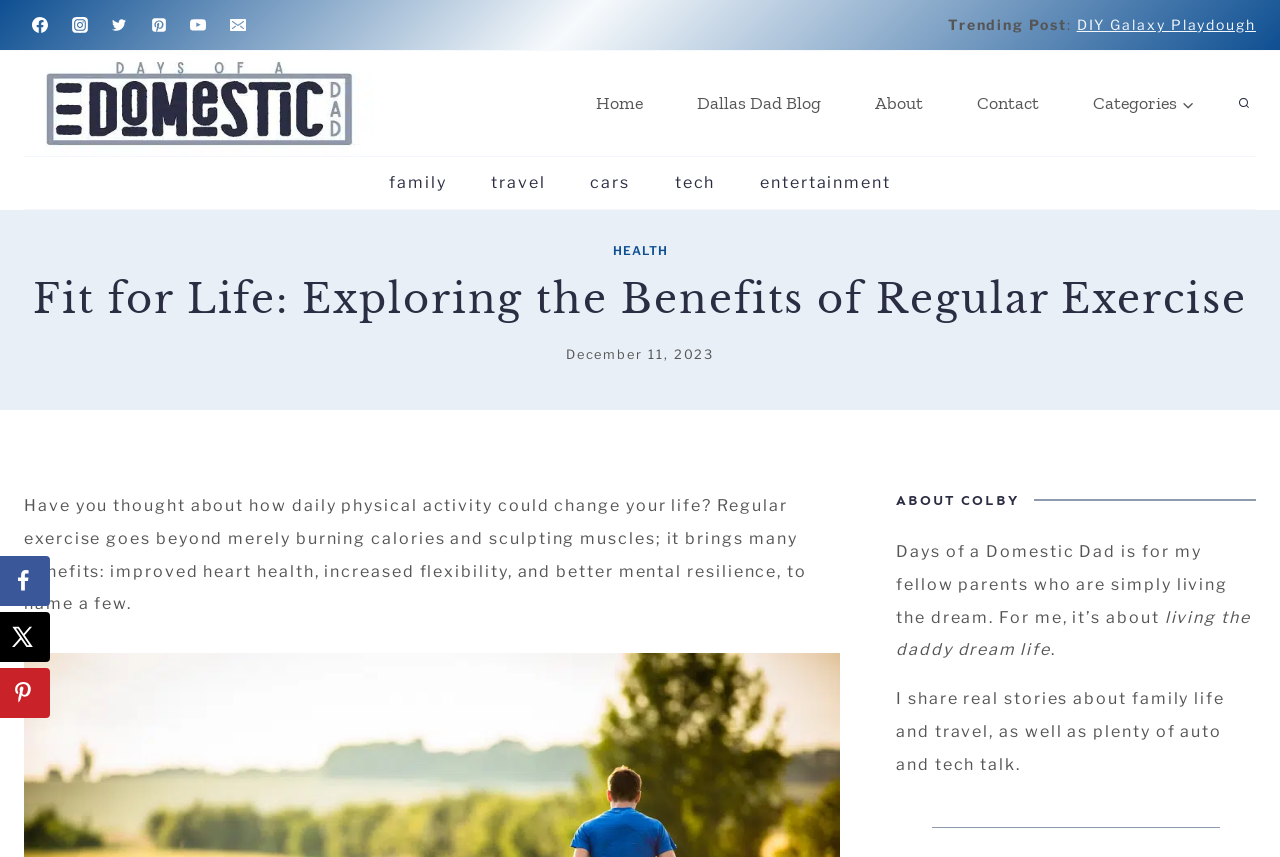Bounding box coordinates are specified in the format (top-left x, top-left y, bottom-right x, bottom-right y). All values are floating point numbers bounded between 0 and 1. Please provide the bounding box coordinate of the region this sentence describes: DIY Galaxy Playdough

[0.841, 0.018, 0.981, 0.038]